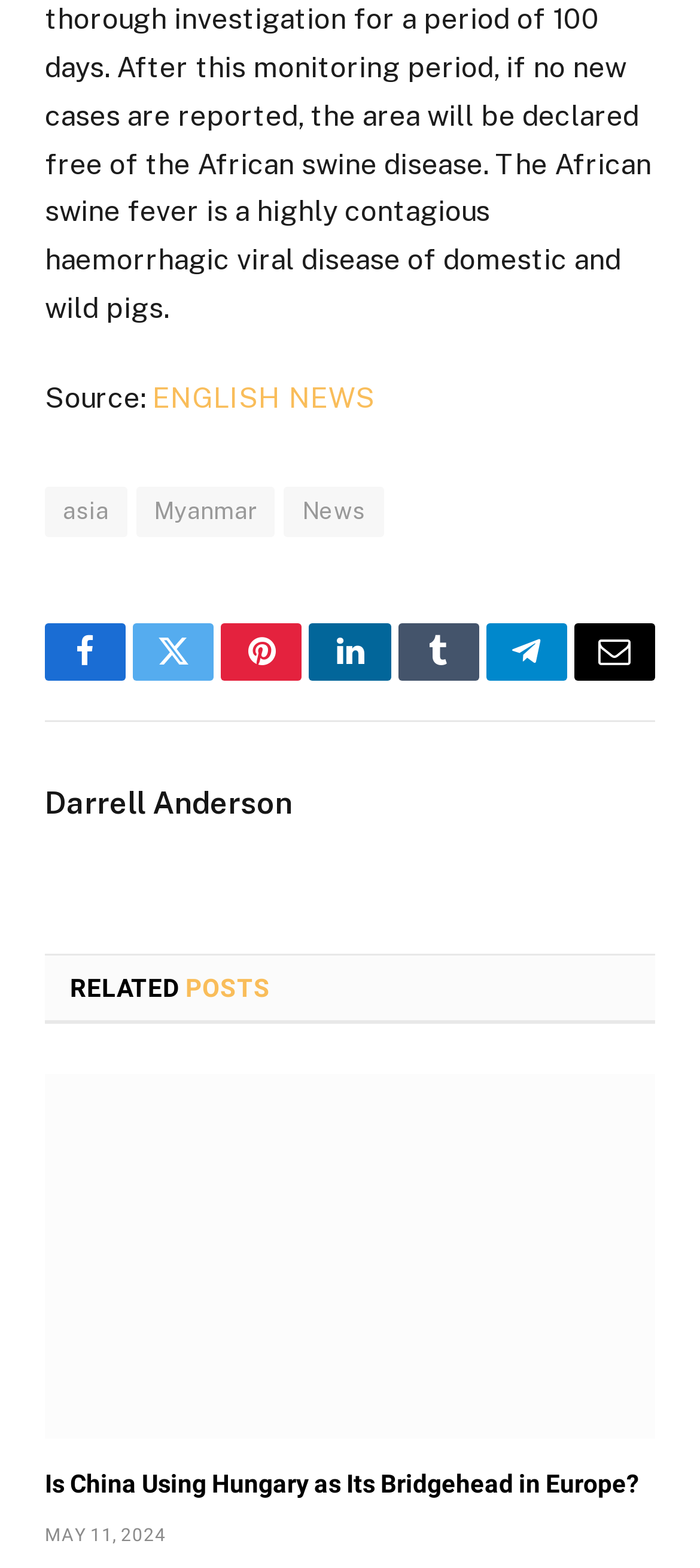Identify the bounding box of the UI component described as: "Darrell Anderson".

[0.064, 0.501, 0.418, 0.524]